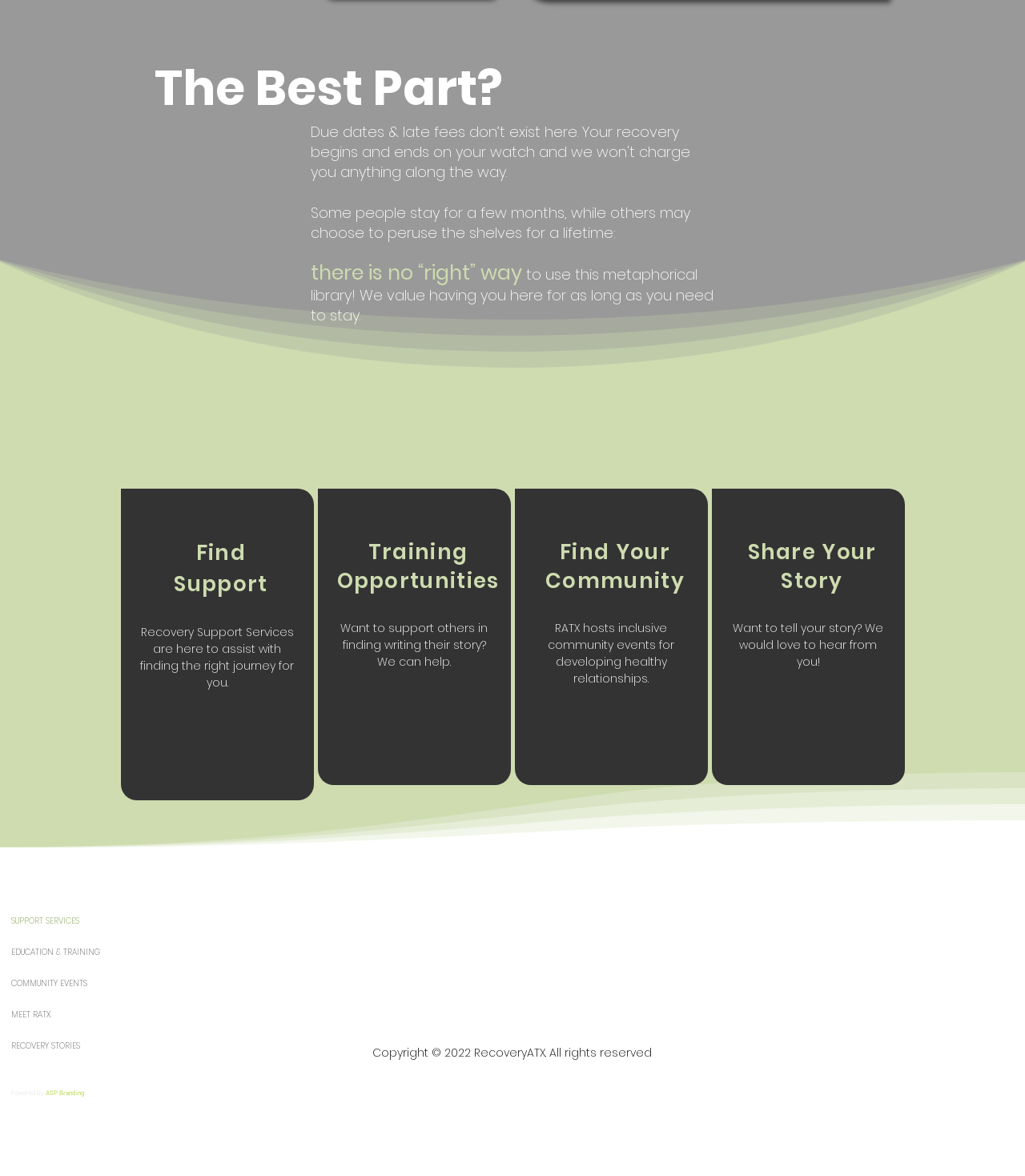Please respond in a single word or phrase: 
What is the copyright information on the website?

Copyright 2022 RecoveryATX